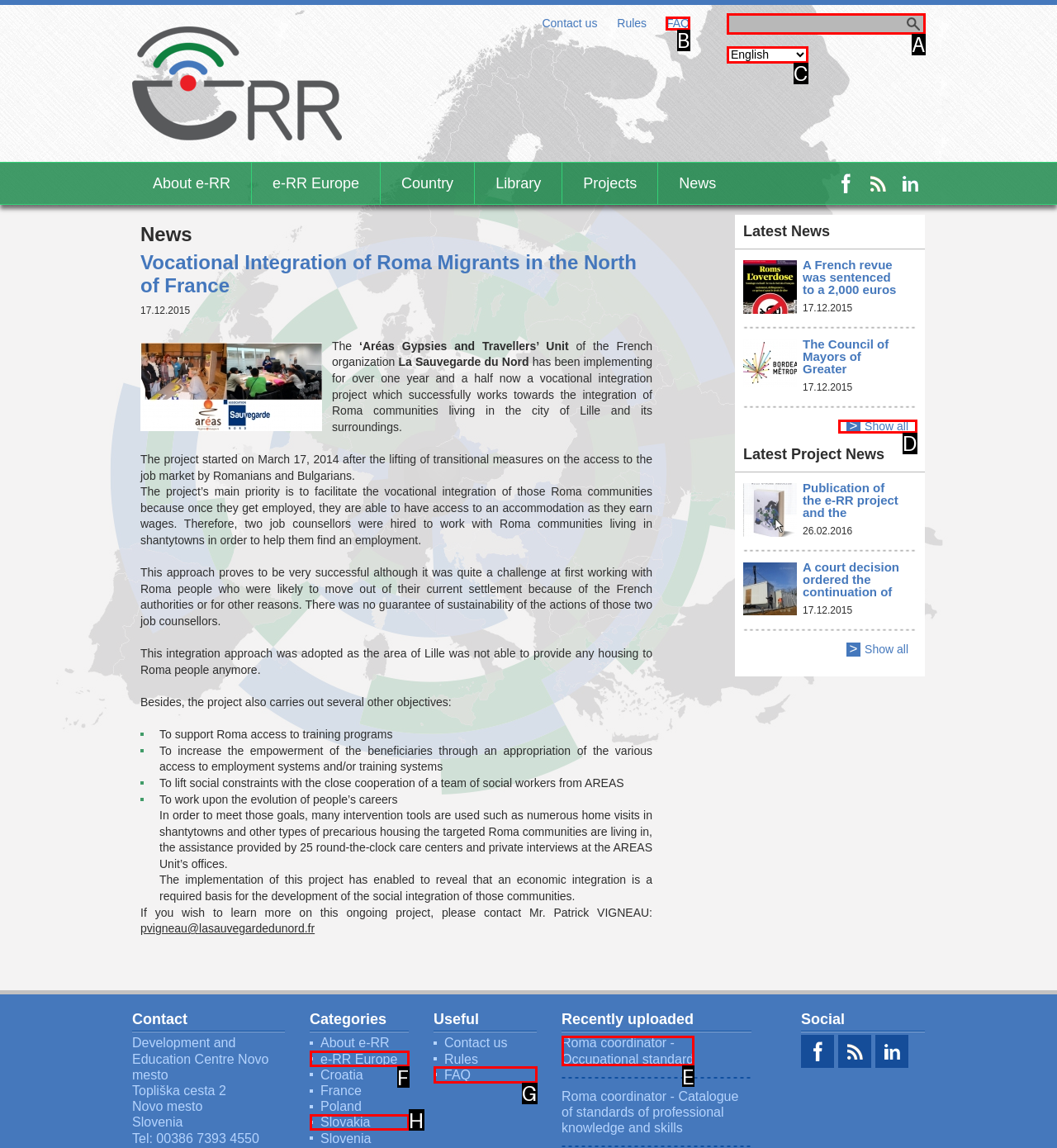From the options presented, which lettered element matches this description: FAQ
Reply solely with the letter of the matching option.

B